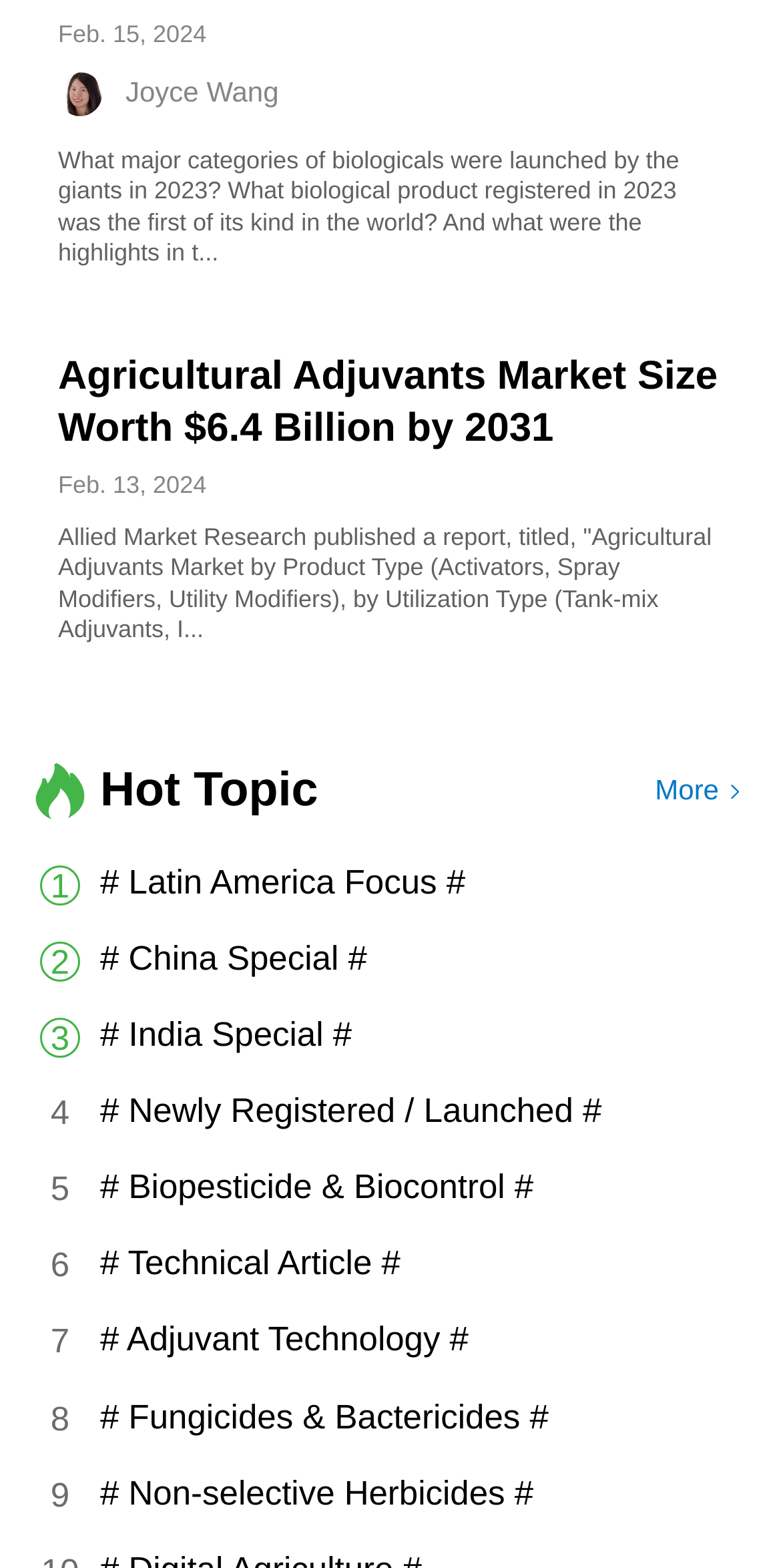Please mark the clickable region by giving the bounding box coordinates needed to complete this instruction: "Read the article by Joyce Wang".

[0.161, 0.048, 0.357, 0.068]